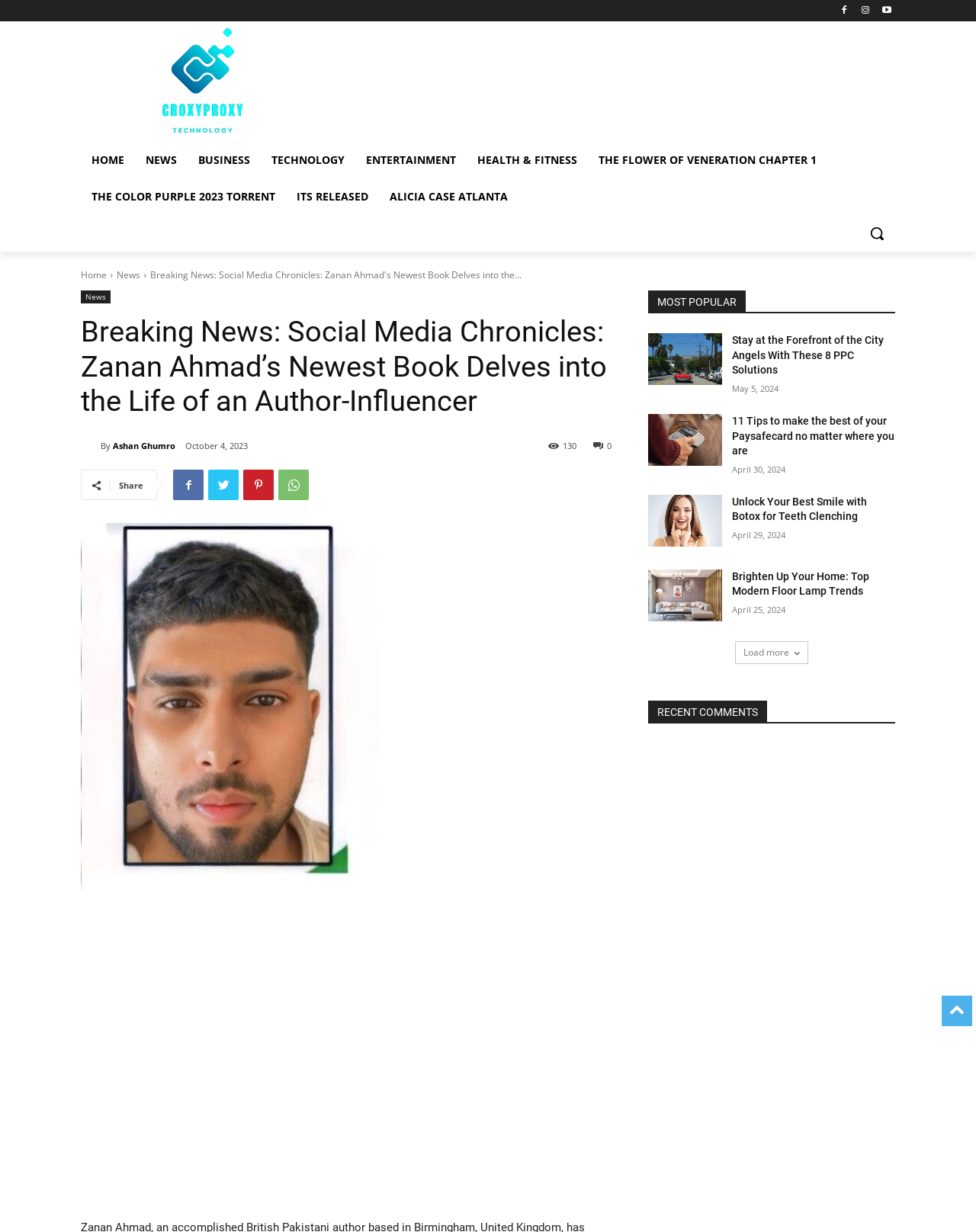How many categories are there in the top navigation menu?
Can you provide an in-depth and detailed response to the question?

The top navigation menu has six categories, which are 'HOME', 'NEWS', 'BUSINESS', 'TECHNOLOGY', 'ENTERTAINMENT', and 'HEALTH & FITNESS'.